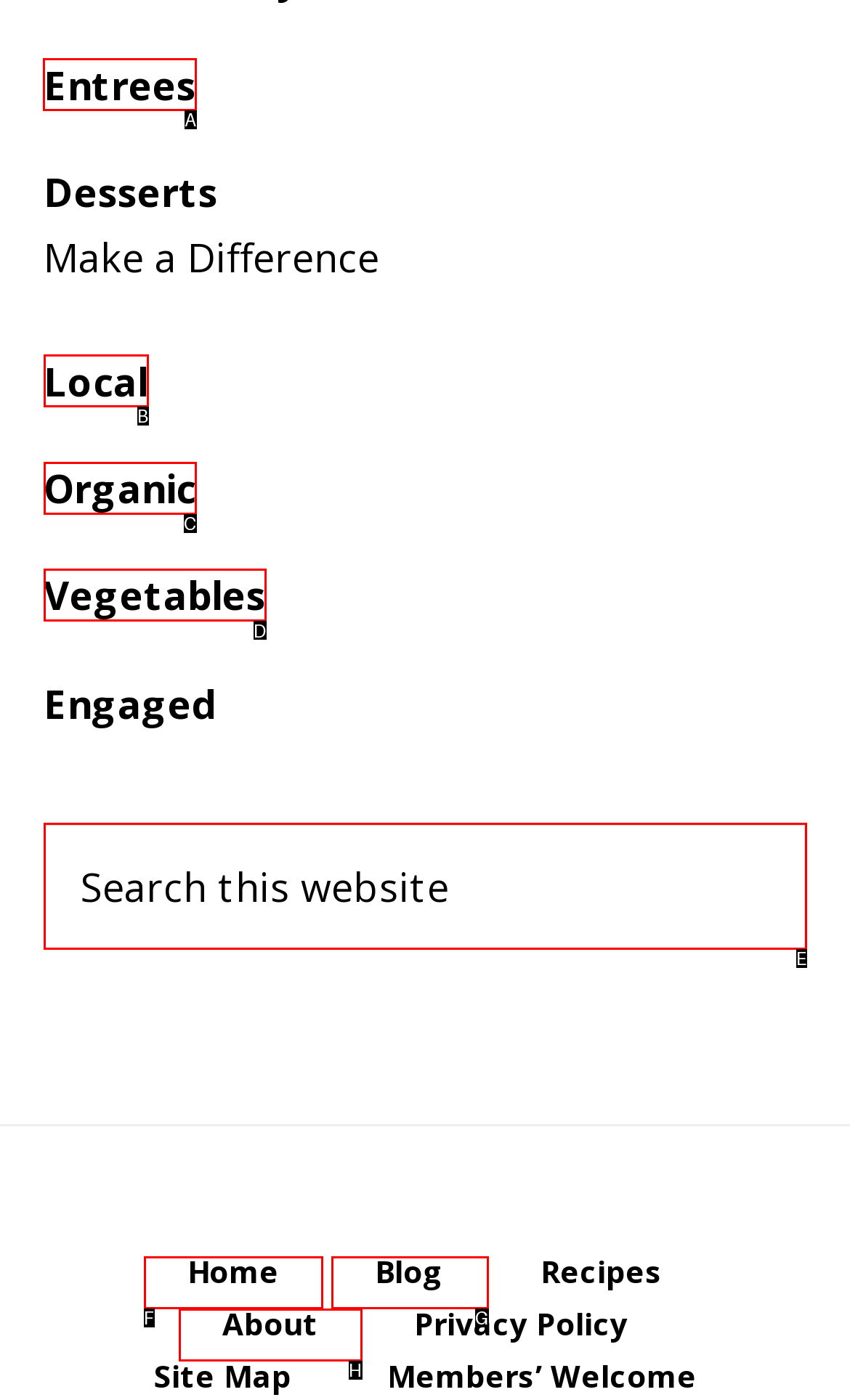Tell me which element should be clicked to achieve the following objective: Click on Entrees
Reply with the letter of the correct option from the displayed choices.

A